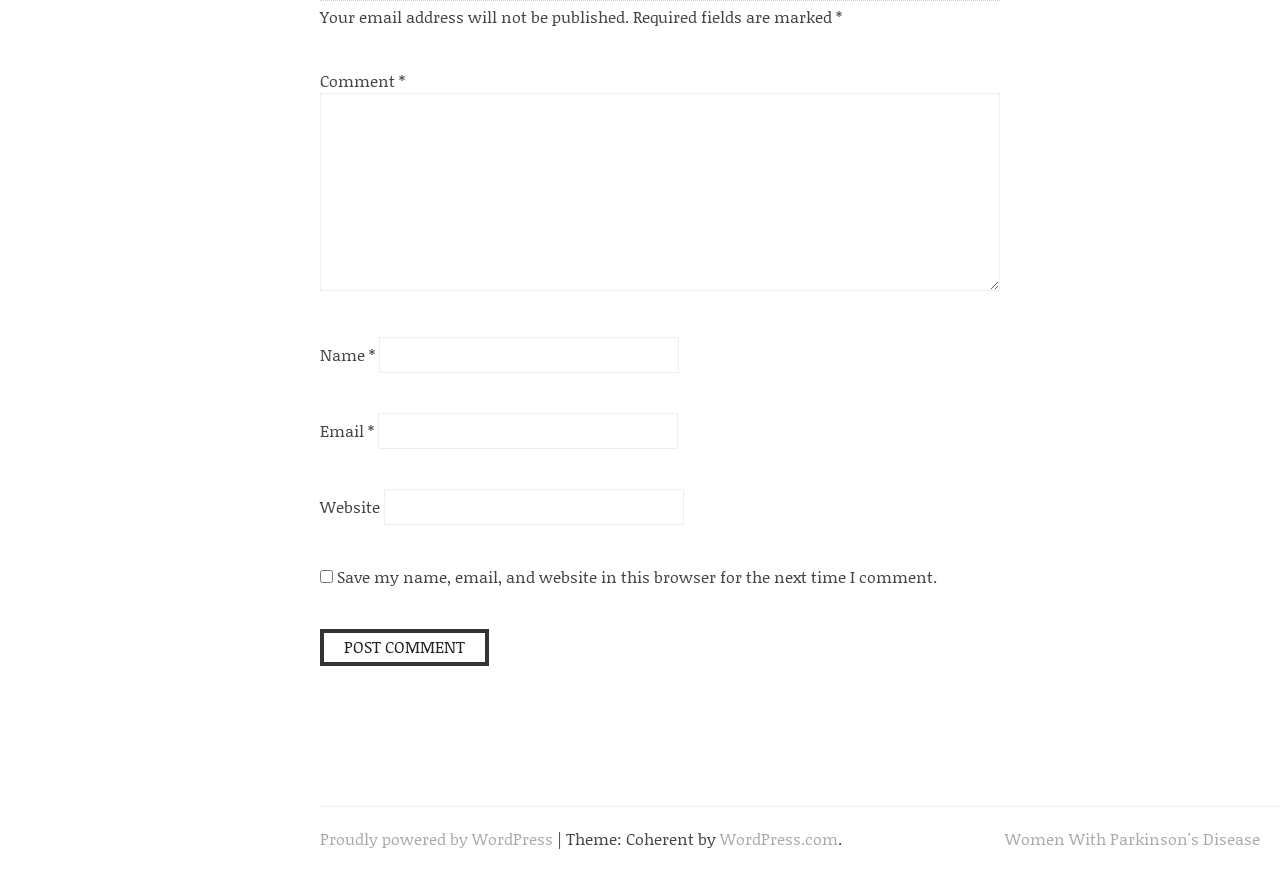Using the provided element description: "WordPress.com", identify the bounding box coordinates. The coordinates should be four floats between 0 and 1 in the order [left, top, right, bottom].

[0.562, 0.949, 0.655, 0.977]